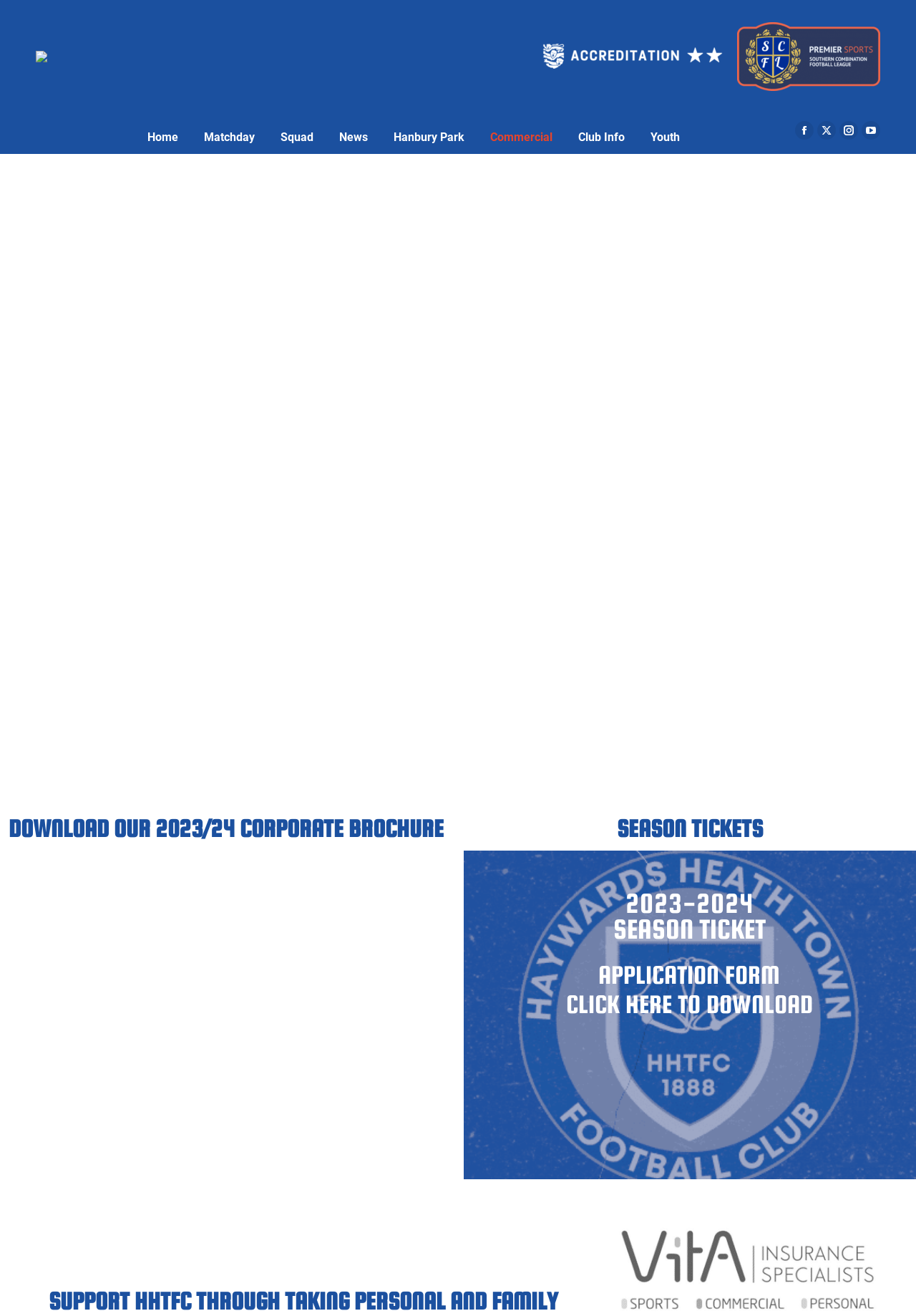What is the purpose of the 'APPLICATION FORM CLICK HERE TO DOWNLOAD' link?
Refer to the image and respond with a one-word or short-phrase answer.

To download an application form